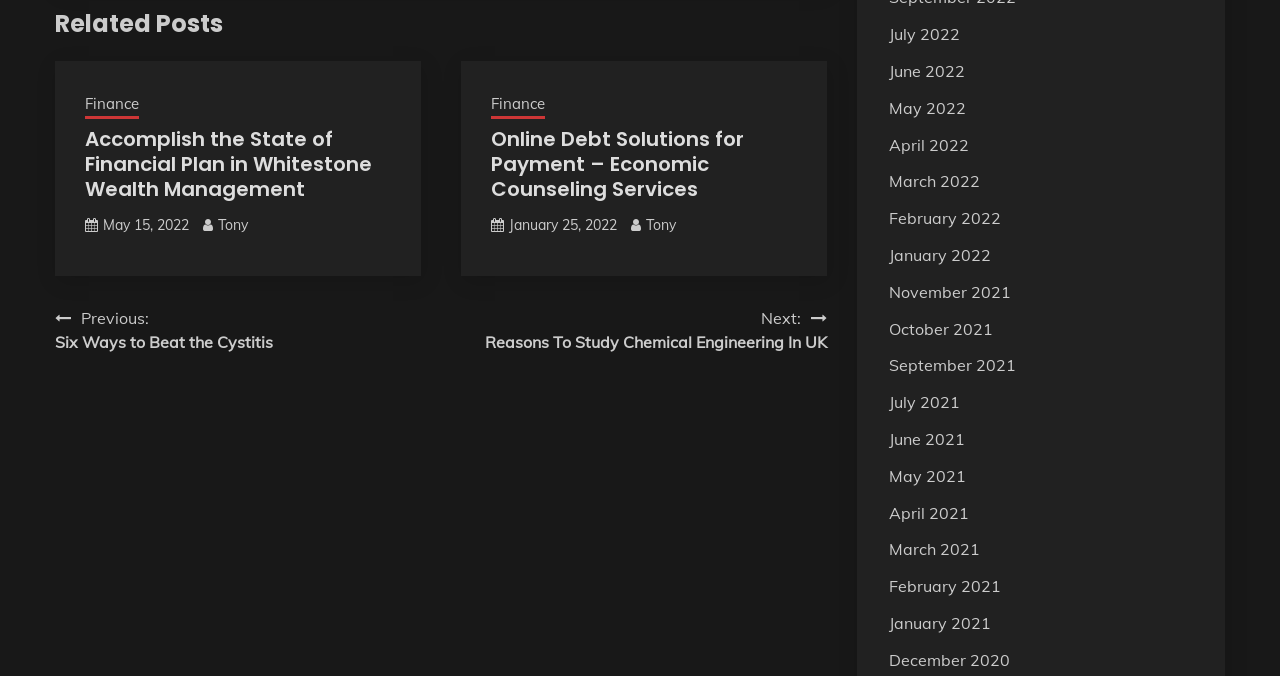Please provide a detailed answer to the question below by examining the image:
What is the navigation option below the posts?

There is a navigation element with the text 'Posts' and links to previous and next posts, indicating that the navigation option below the posts is 'Posts'.